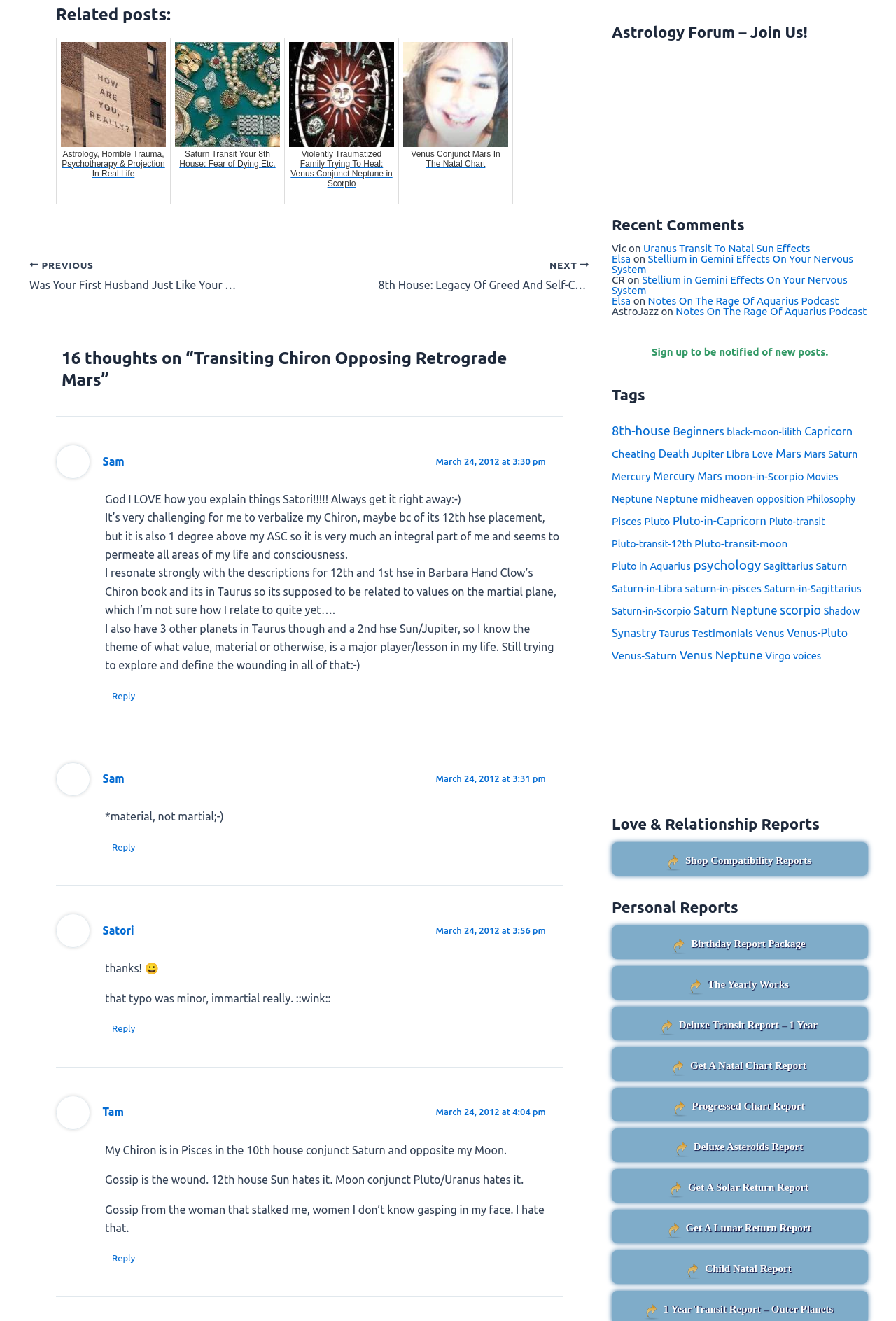Provide the bounding box coordinates of the HTML element this sentence describes: "Neptune midheaven". The bounding box coordinates consist of four float numbers between 0 and 1, i.e., [left, top, right, bottom].

[0.731, 0.374, 0.841, 0.382]